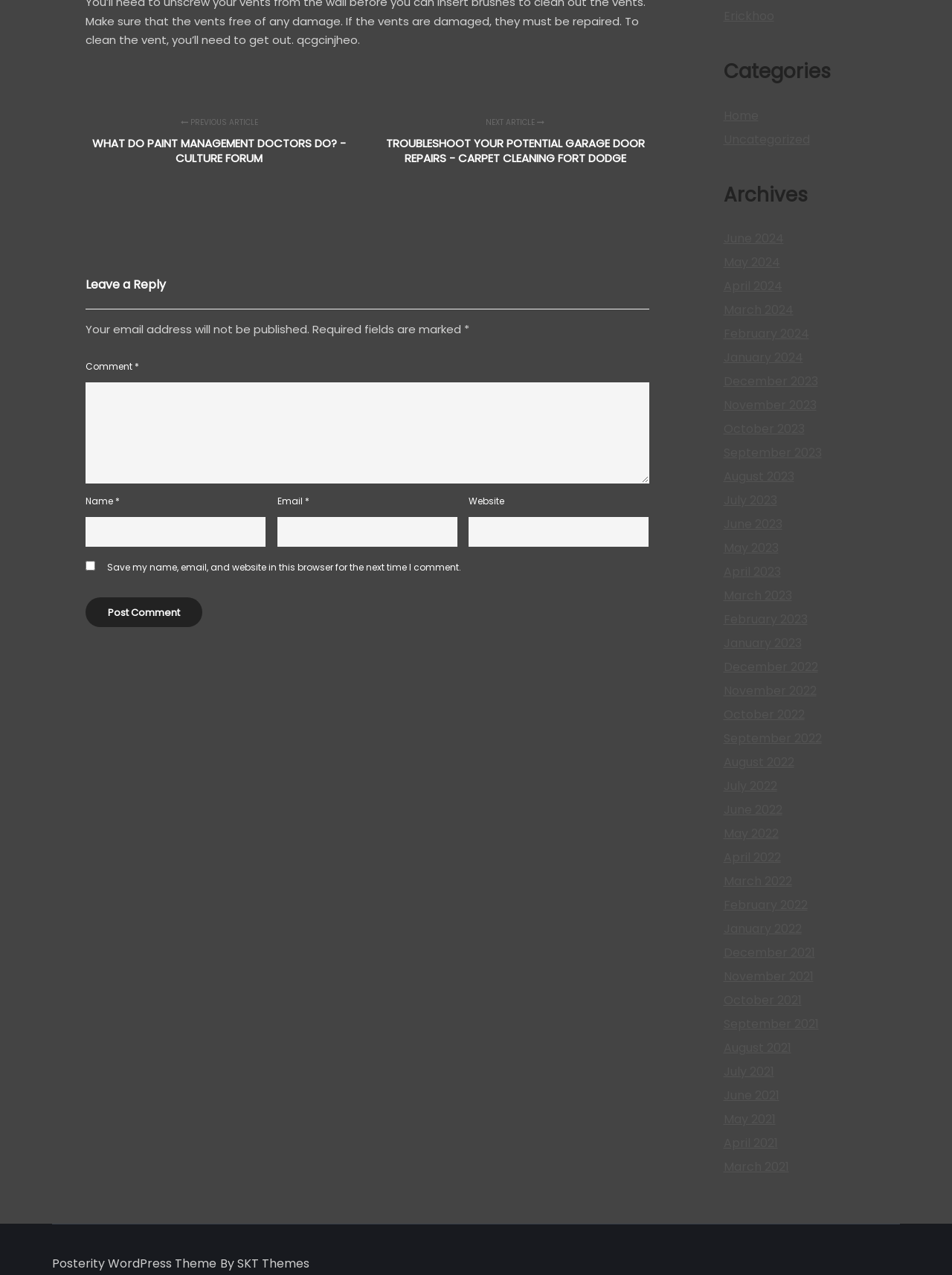Find the bounding box coordinates for the UI element whose description is: "parent_node: Email * aria-describedby="email-notes" name="email"". The coordinates should be four float numbers between 0 and 1, in the format [left, top, right, bottom].

[0.291, 0.405, 0.48, 0.429]